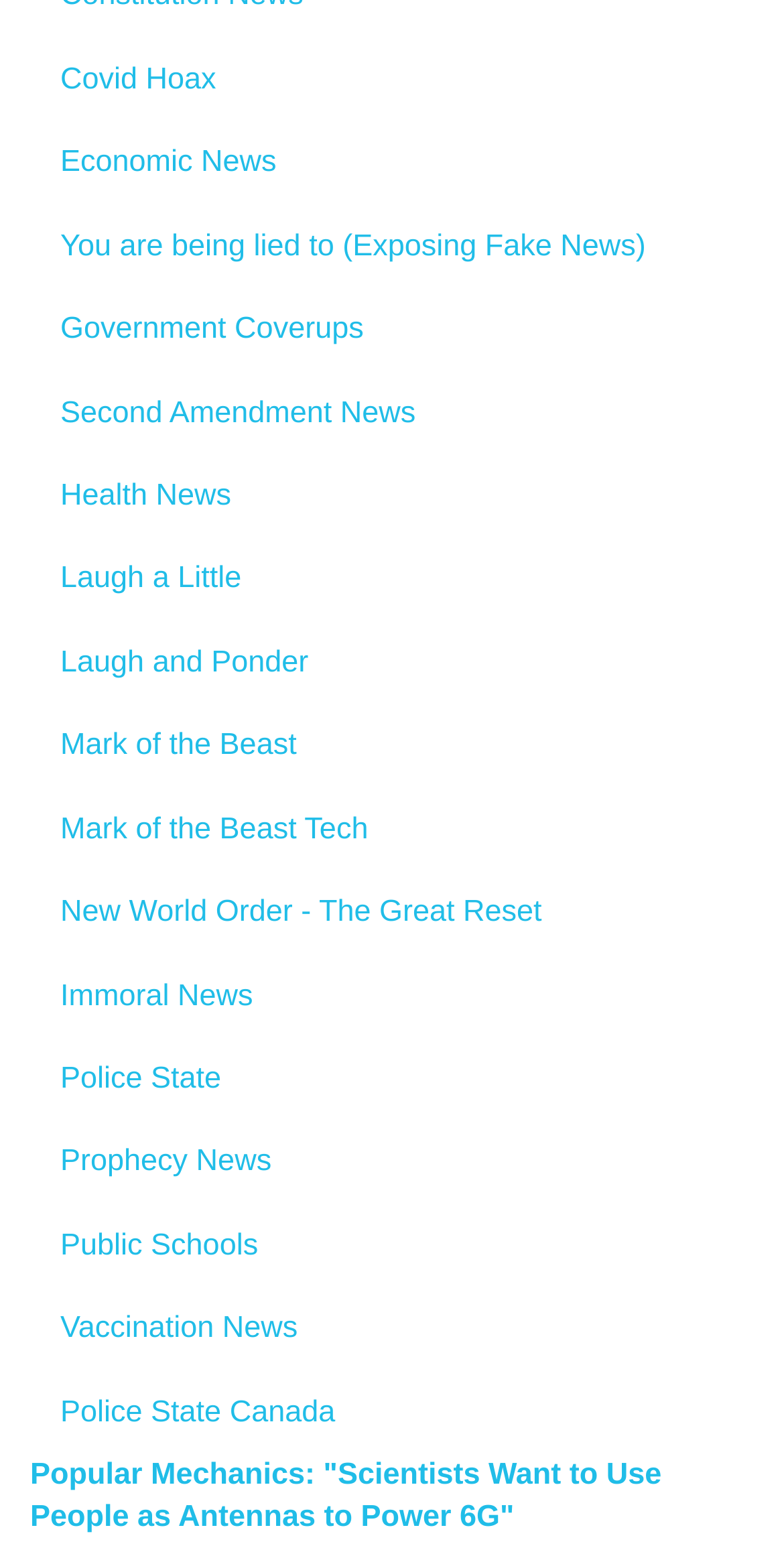Please find the bounding box coordinates for the clickable element needed to perform this instruction: "Explore Government Coverups".

[0.038, 0.186, 0.962, 0.24]